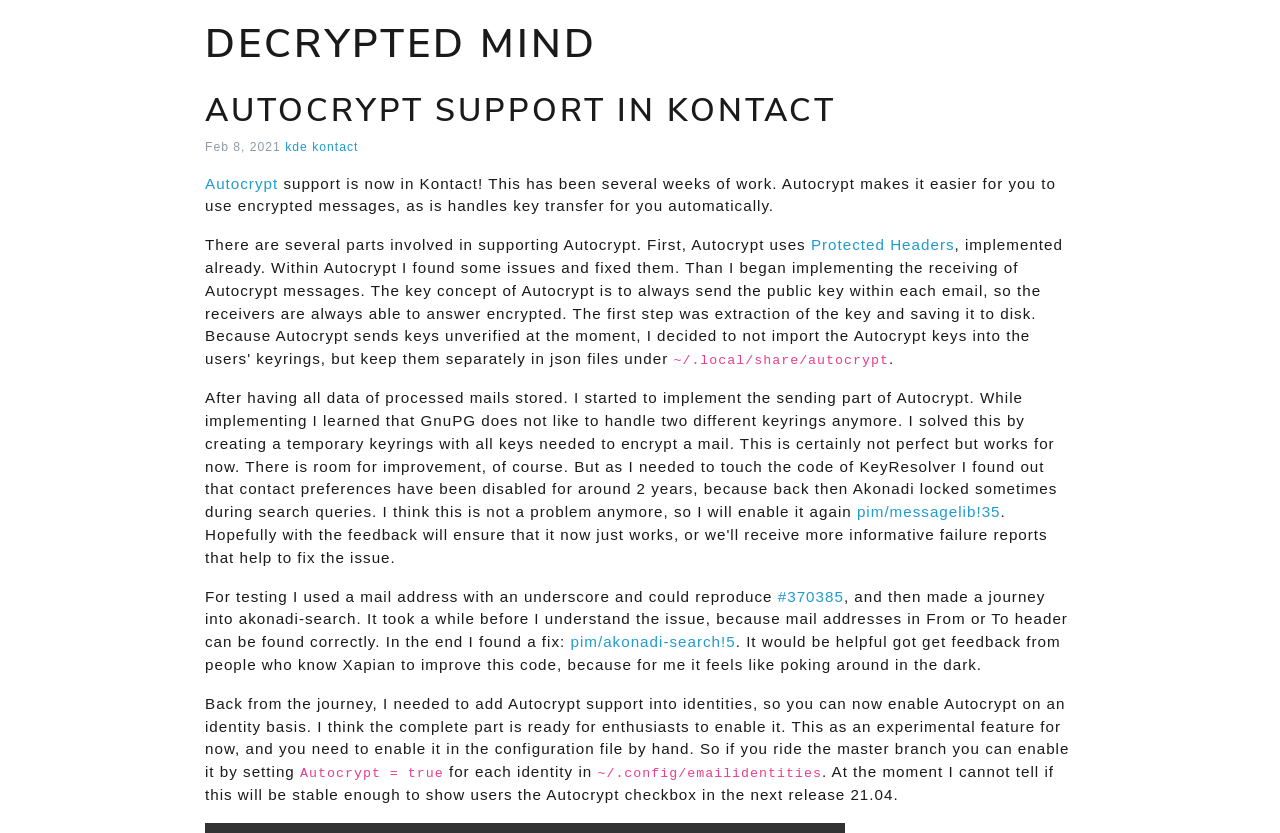Locate the bounding box coordinates of the element to click to perform the following action: 'Read more about 'Autocrypt' support'. The coordinates should be given as four float values between 0 and 1, in the form of [left, top, right, bottom].

[0.16, 0.208, 0.22, 0.232]